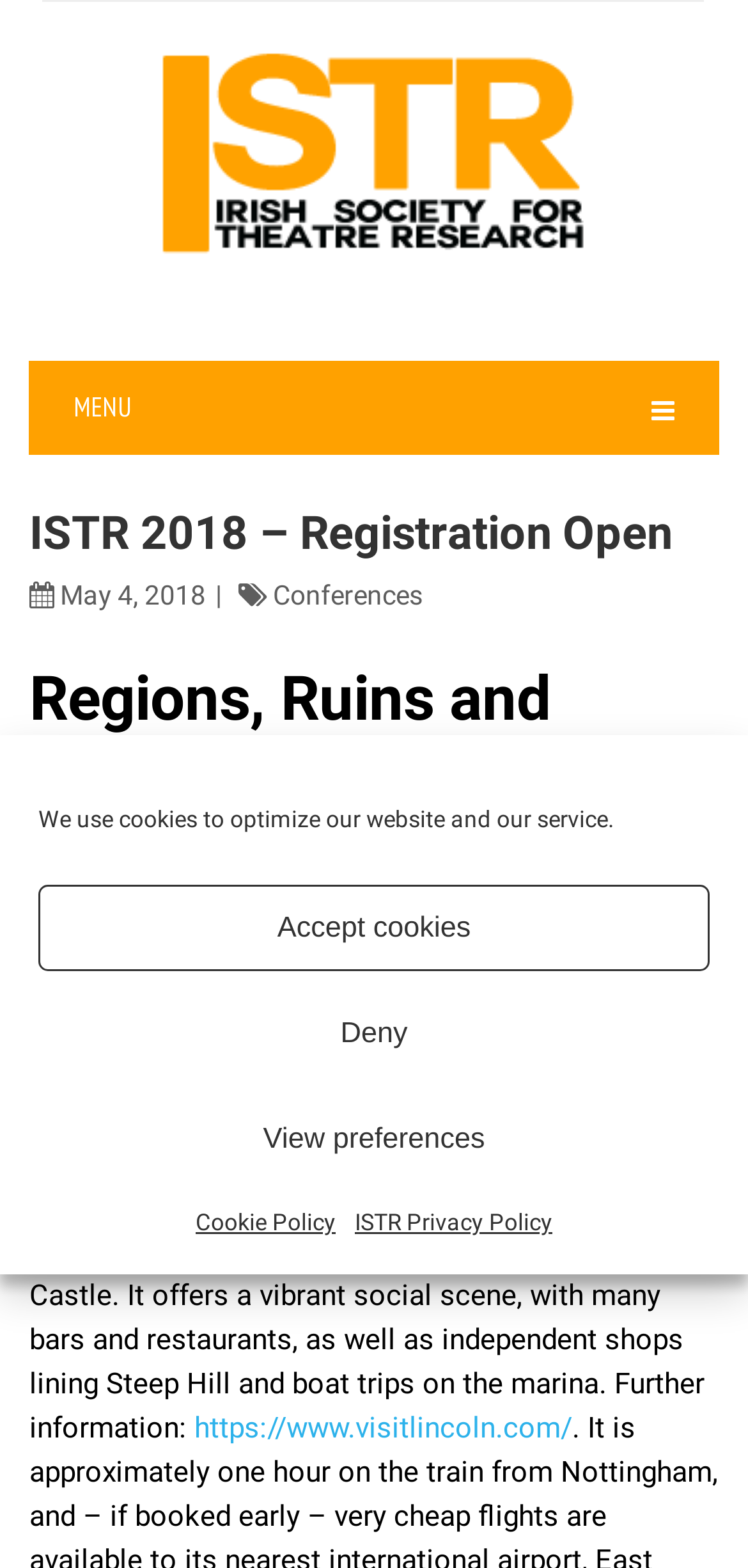Please locate the clickable area by providing the bounding box coordinates to follow this instruction: "View the Conferences page".

[0.365, 0.369, 0.565, 0.389]